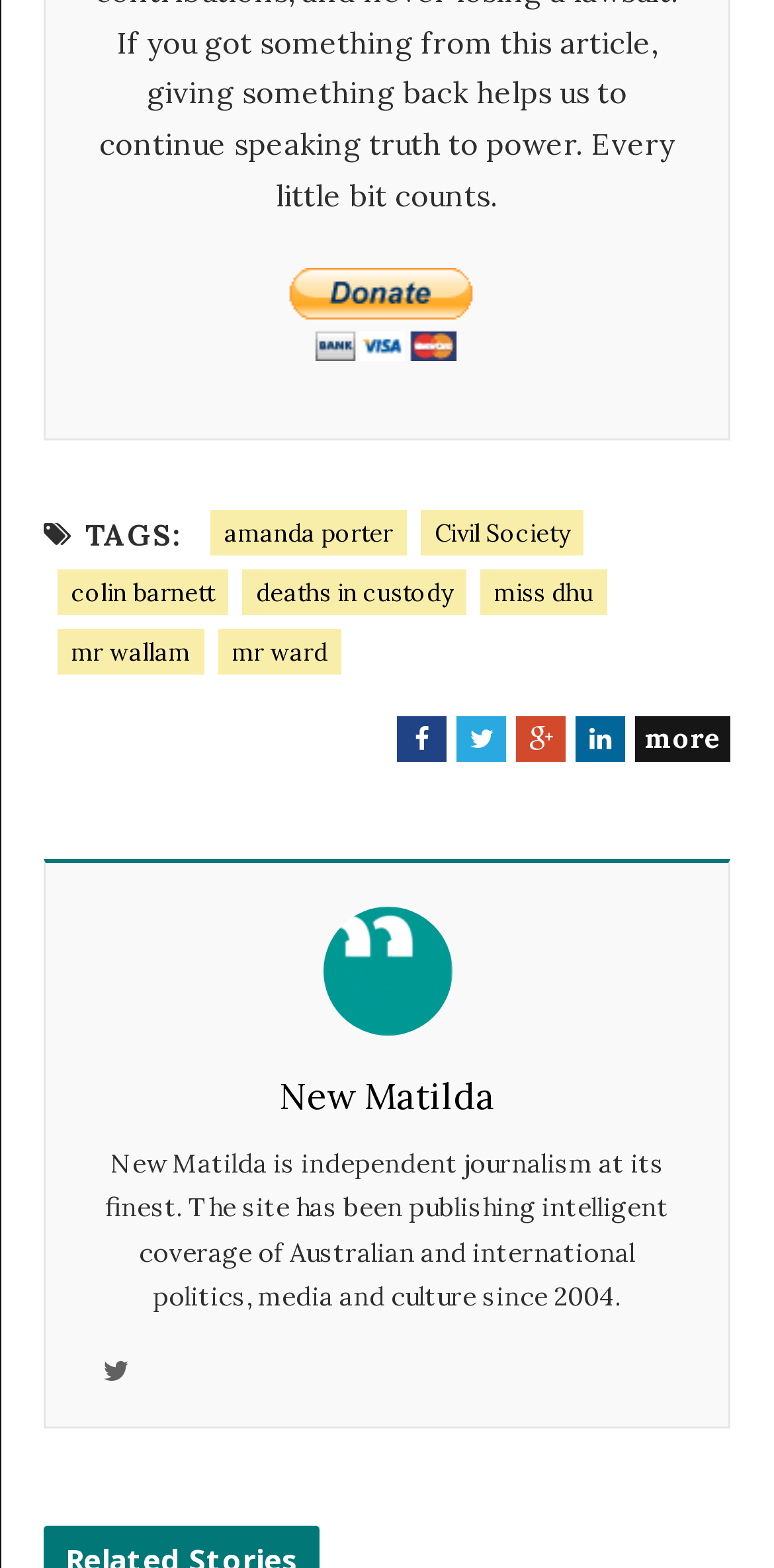Answer the following in one word or a short phrase: 
How many social media links are there?

5